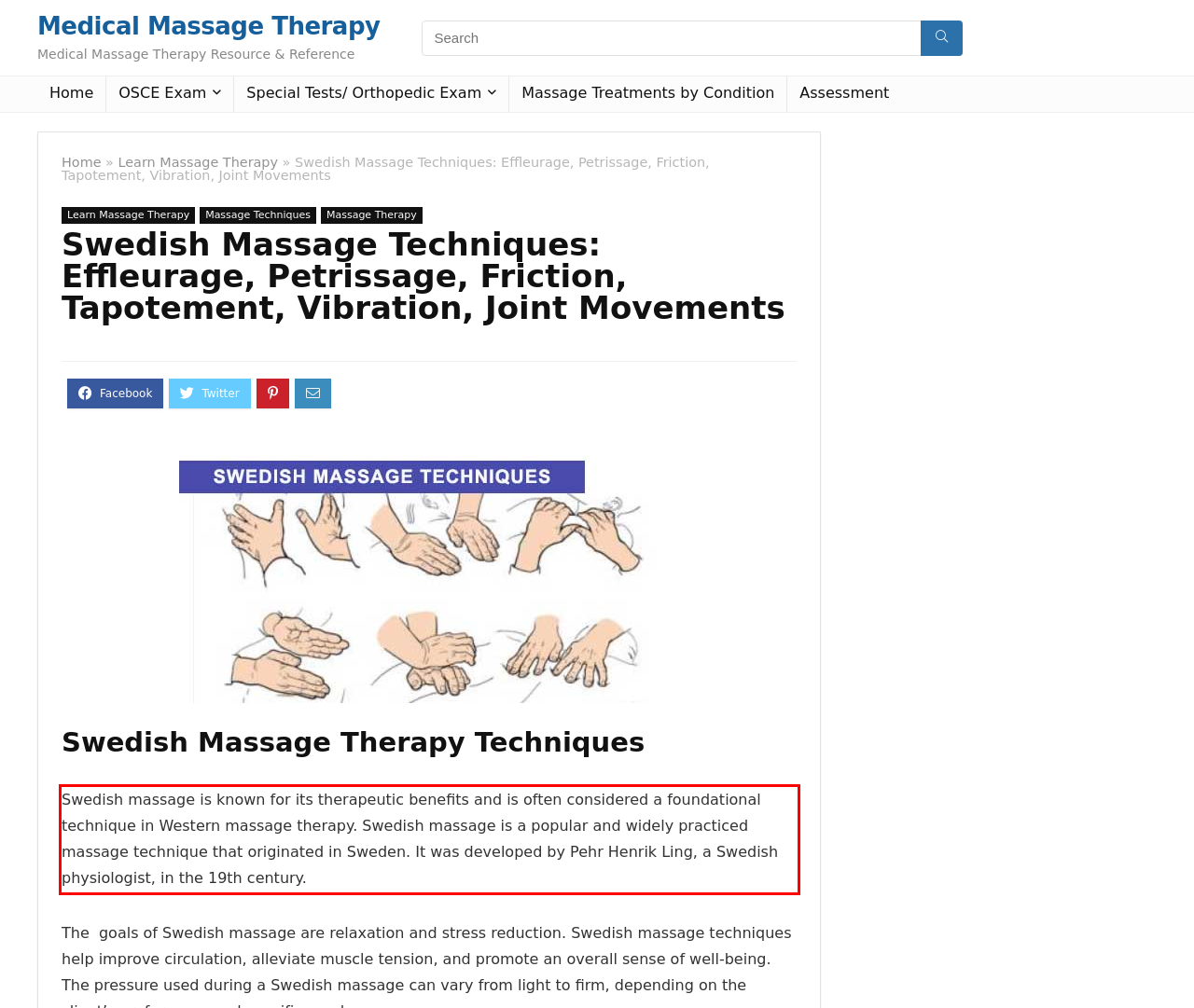From the given screenshot of a webpage, identify the red bounding box and extract the text content within it.

Swedish massage is known for its therapeutic benefits and is often considered a foundational technique in Western massage therapy. Swedish massage is a popular and widely practiced massage technique that originated in Sweden. It was developed by Pehr Henrik Ling, a Swedish physiologist, in the 19th century.